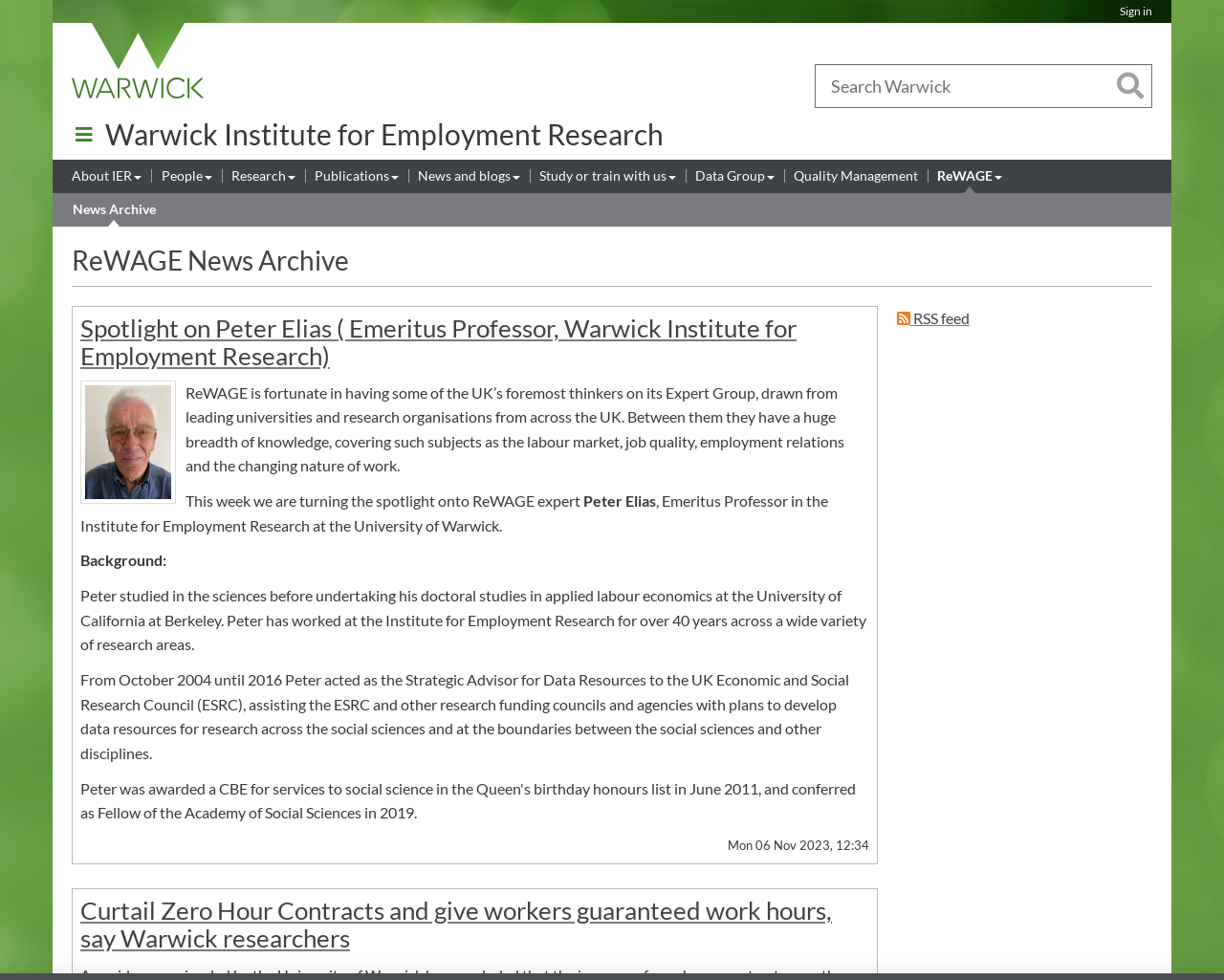What is the date of the news story?
Give a detailed explanation using the information visible in the image.

I found the answer by looking at the StaticText element with the text 'Mon 06 Nov 2023, 12:34' which is a child of the root element.